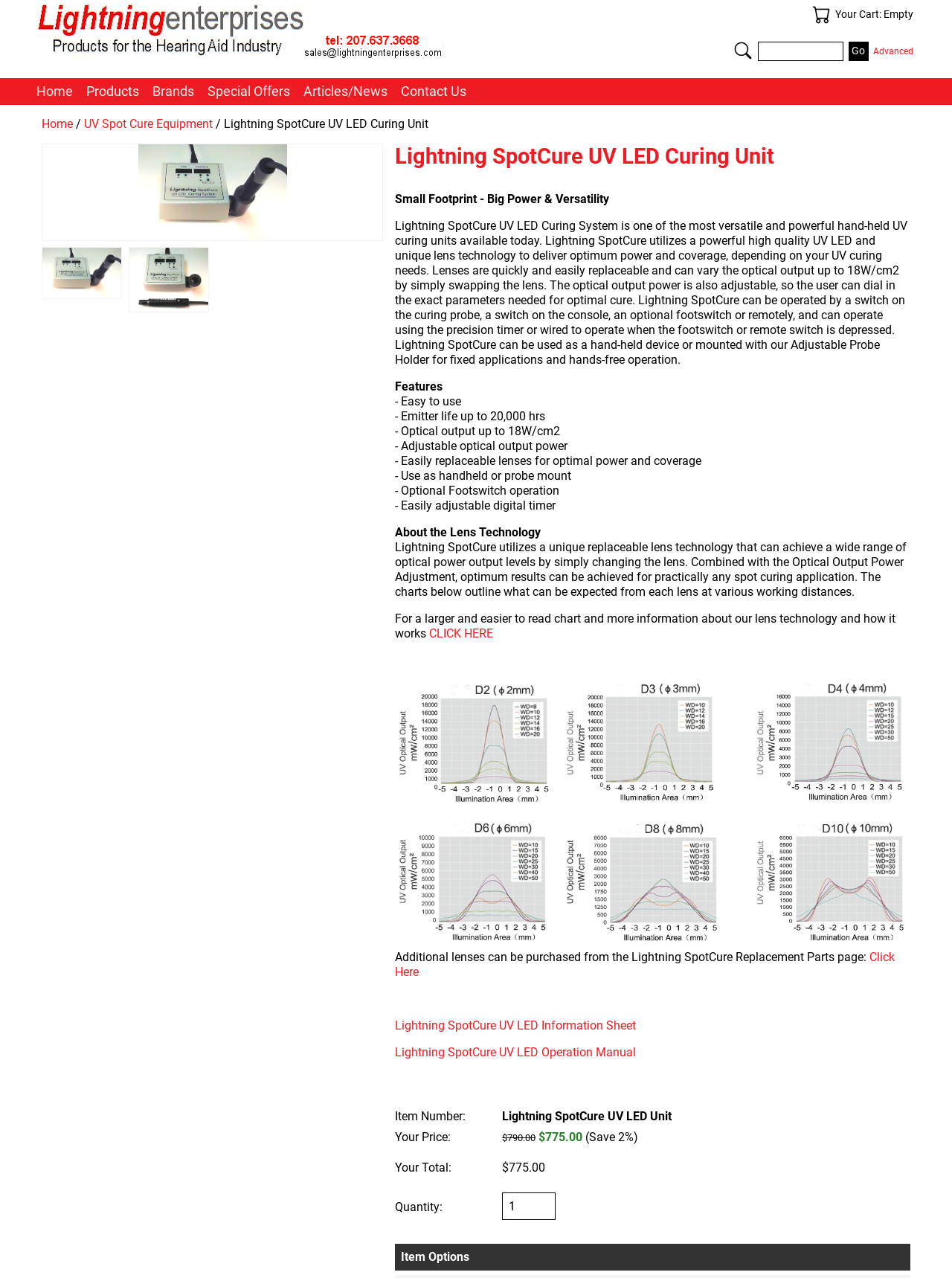Identify and provide the title of the webpage.

Lightning SpotCure UV LED Curing Unit